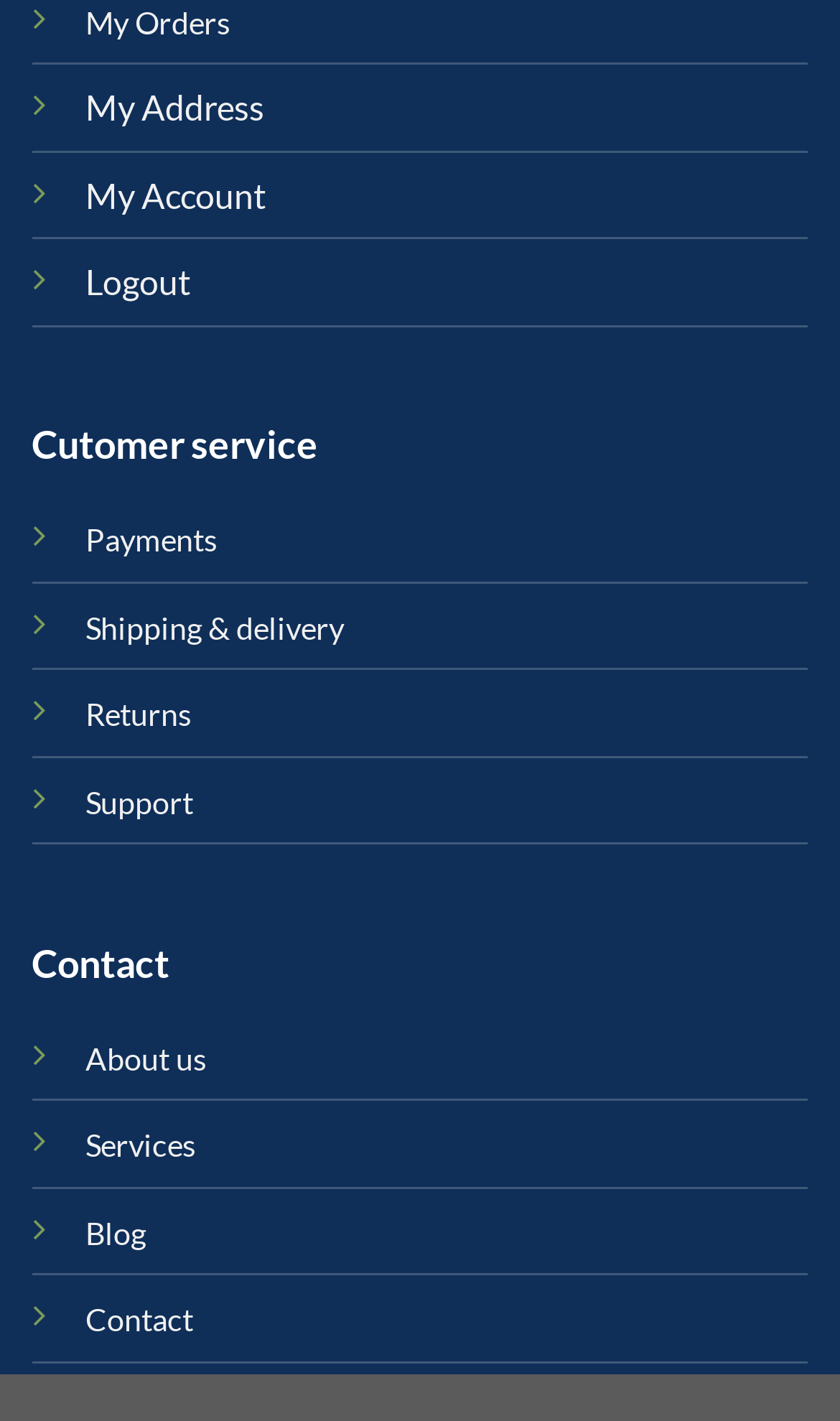What is the text of the second heading on the webpage?
Look at the screenshot and give a one-word or phrase answer.

Contact